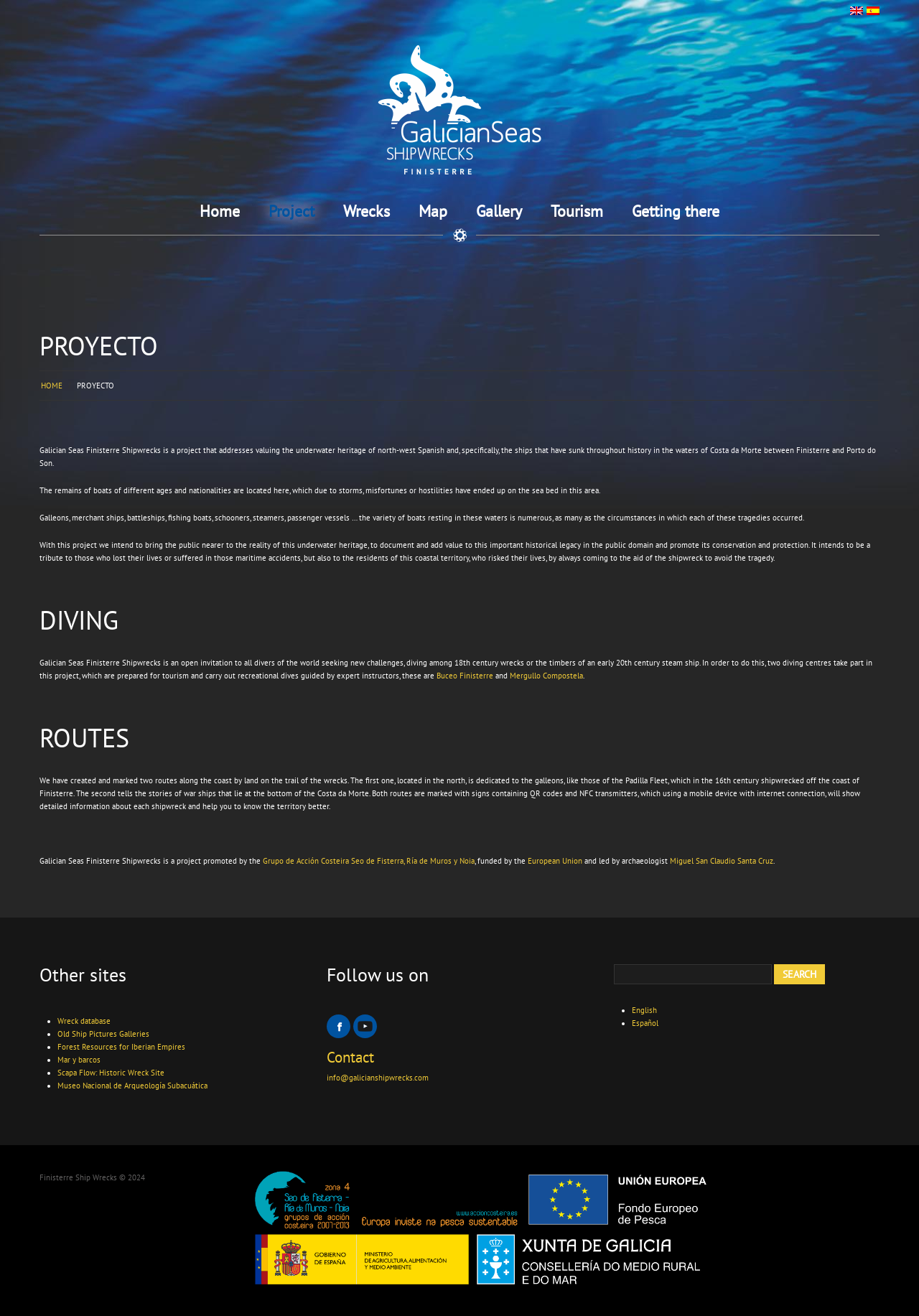Provide the bounding box coordinates of the HTML element this sentence describes: "value="search"".

[0.842, 0.755, 0.898, 0.77]